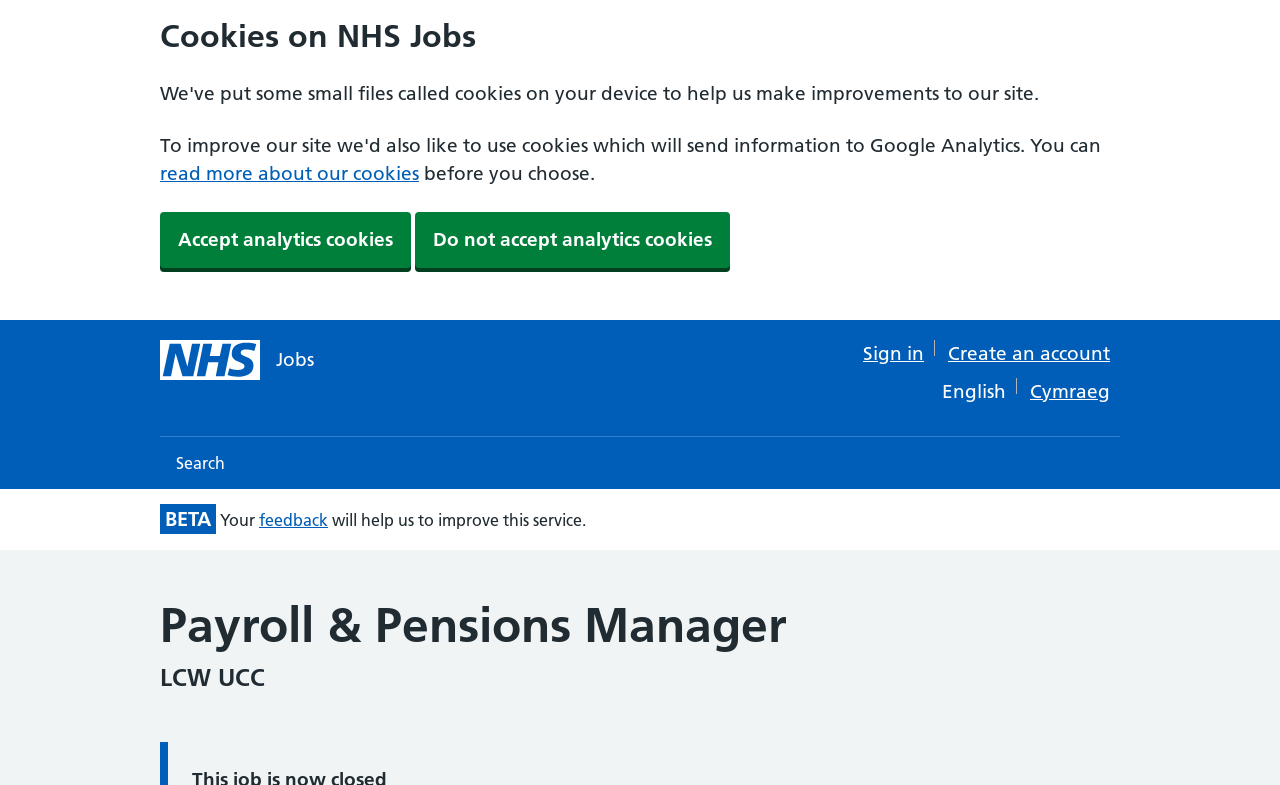Refer to the image and provide an in-depth answer to the question: 
How many navigation menus are there?

I found the navigation menus by looking at the structure of the webpage. There are two navigation menus, one labeled 'Translations' and another labeled 'Menu'.